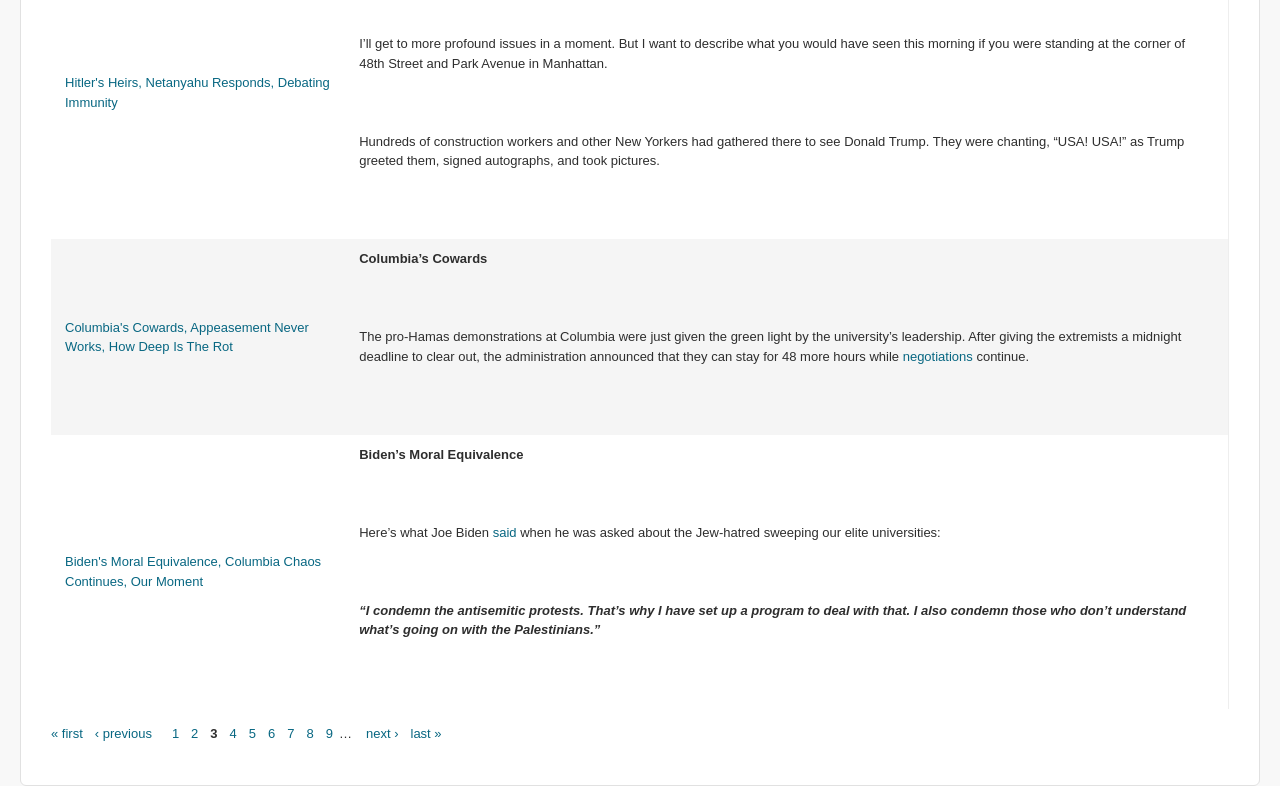Using a single word or phrase, answer the following question: 
What is the purpose of the 'negotiations' link?

To read about negotiations